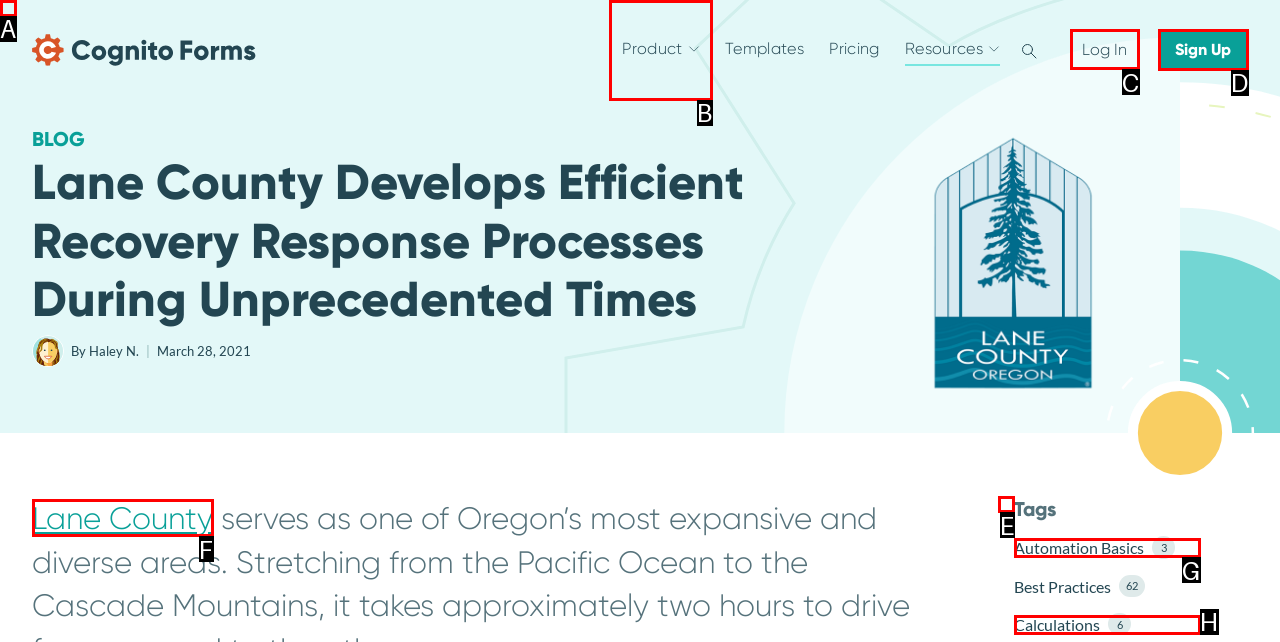Tell me which one HTML element you should click to complete the following task: log in
Answer with the option's letter from the given choices directly.

C